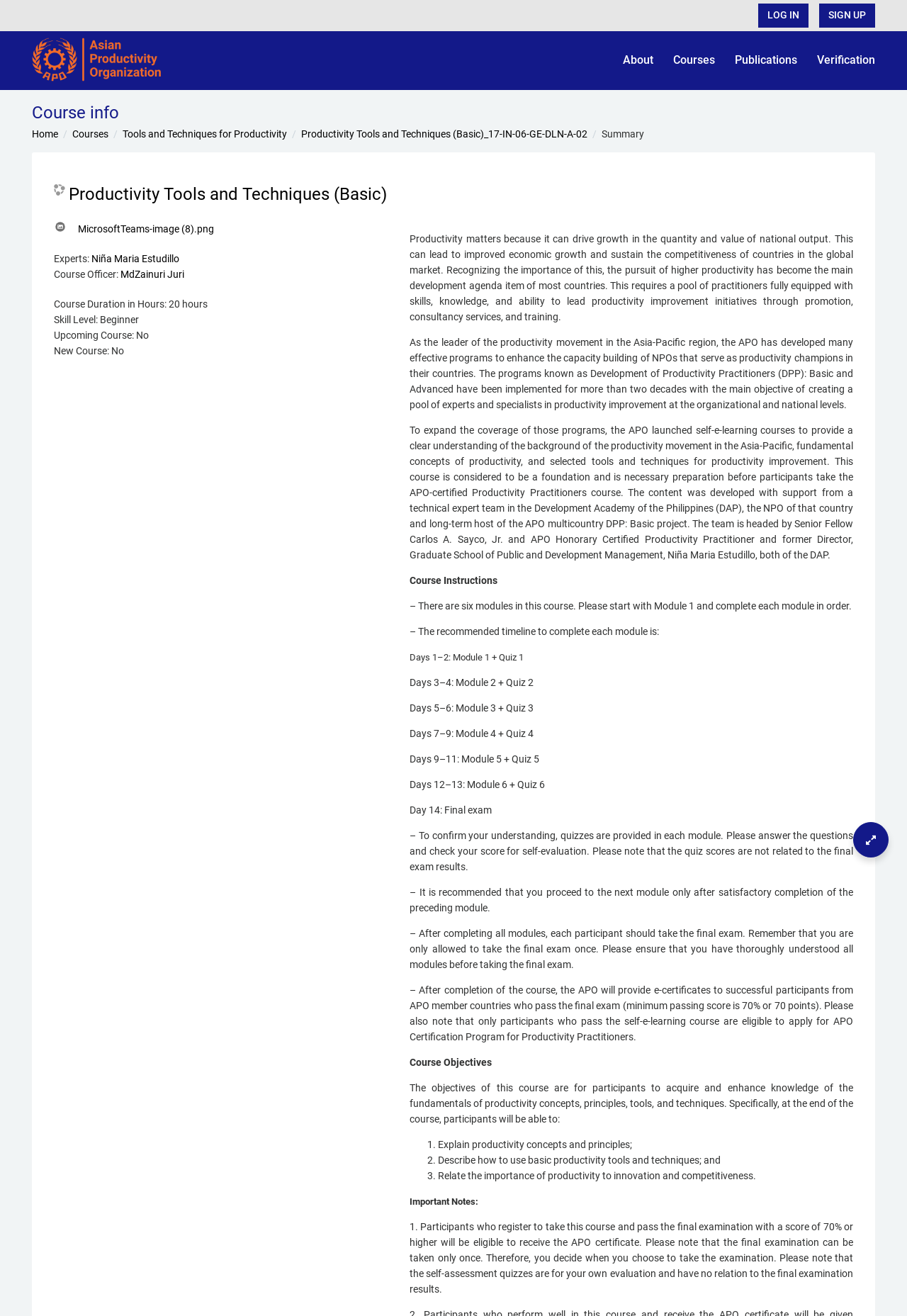Given the element description, predict the bounding box coordinates in the format (top-left x, top-left y, bottom-right x, bottom-right y), using floating point numbers between 0 and 1: Productivity Tools and Techniques (Basic)

[0.059, 0.138, 0.427, 0.158]